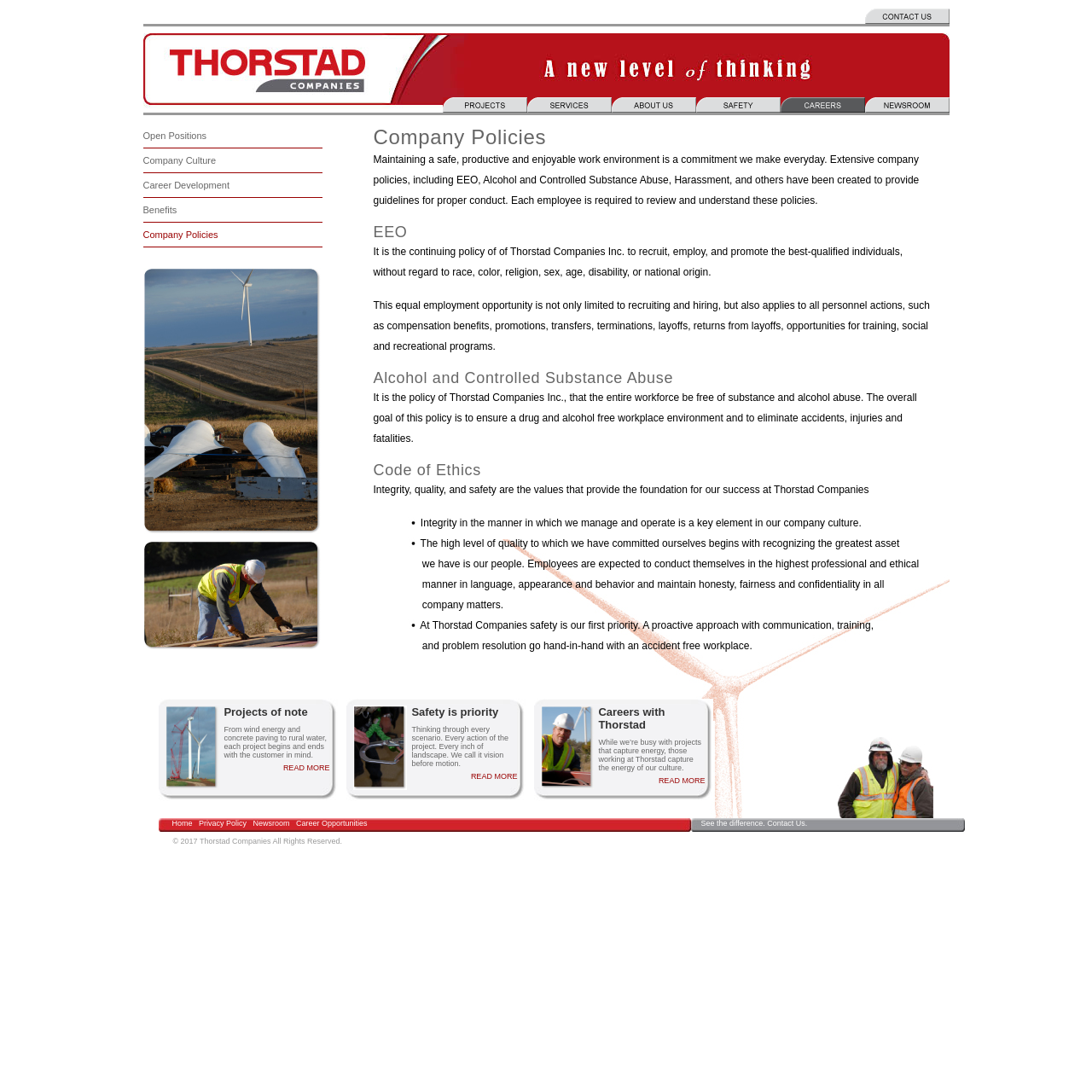Please identify the bounding box coordinates for the region that you need to click to follow this instruction: "Learn about Safety".

[0.317, 0.646, 0.482, 0.715]